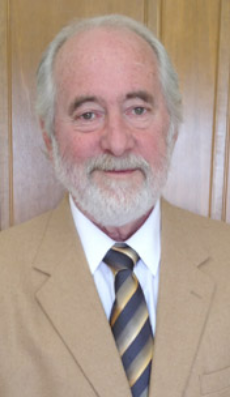Refer to the image and offer a detailed explanation in response to the question: What is the background of the image?

The caption describes the background of the image as consisting of wooden paneling, which contributes to a formal atmosphere.